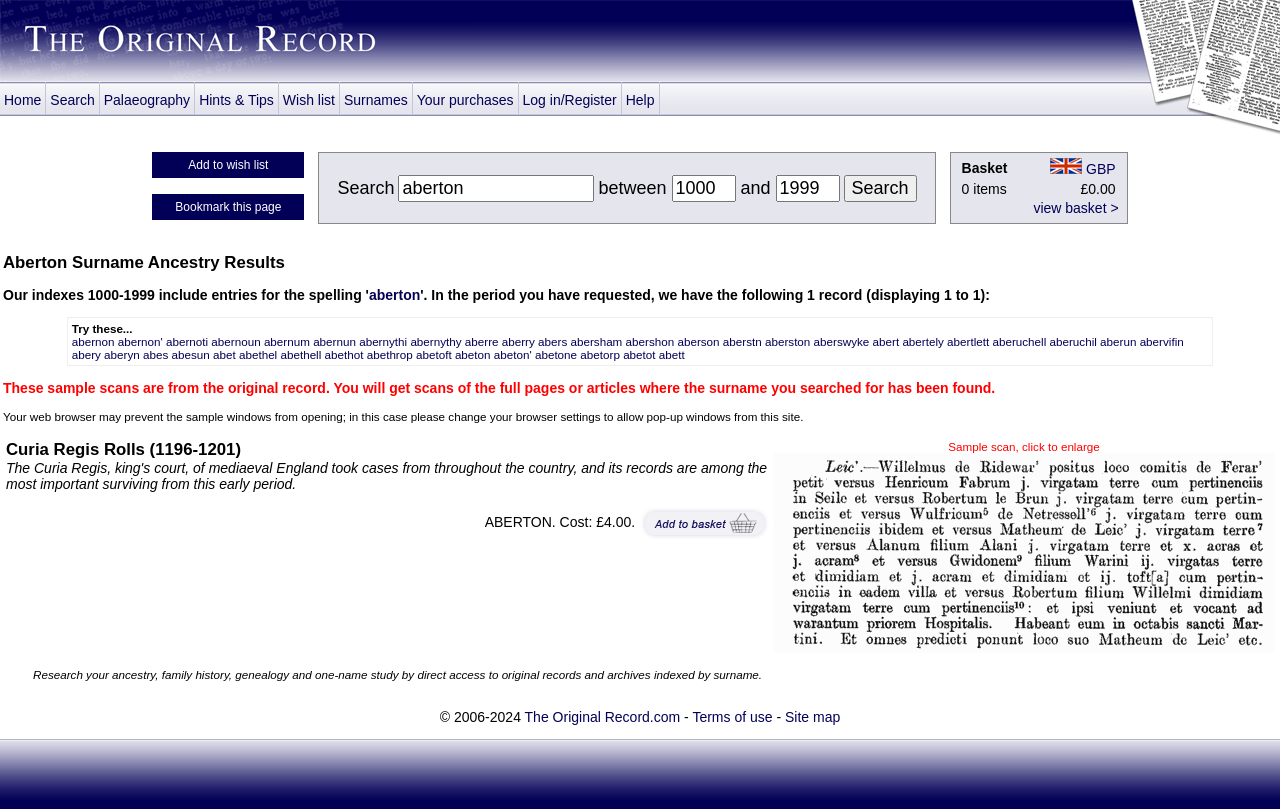Can you find the bounding box coordinates for the element that needs to be clicked to execute this instruction: "Log in/Register"? The coordinates should be given as four float numbers between 0 and 1, i.e., [left, top, right, bottom].

[0.405, 0.101, 0.486, 0.141]